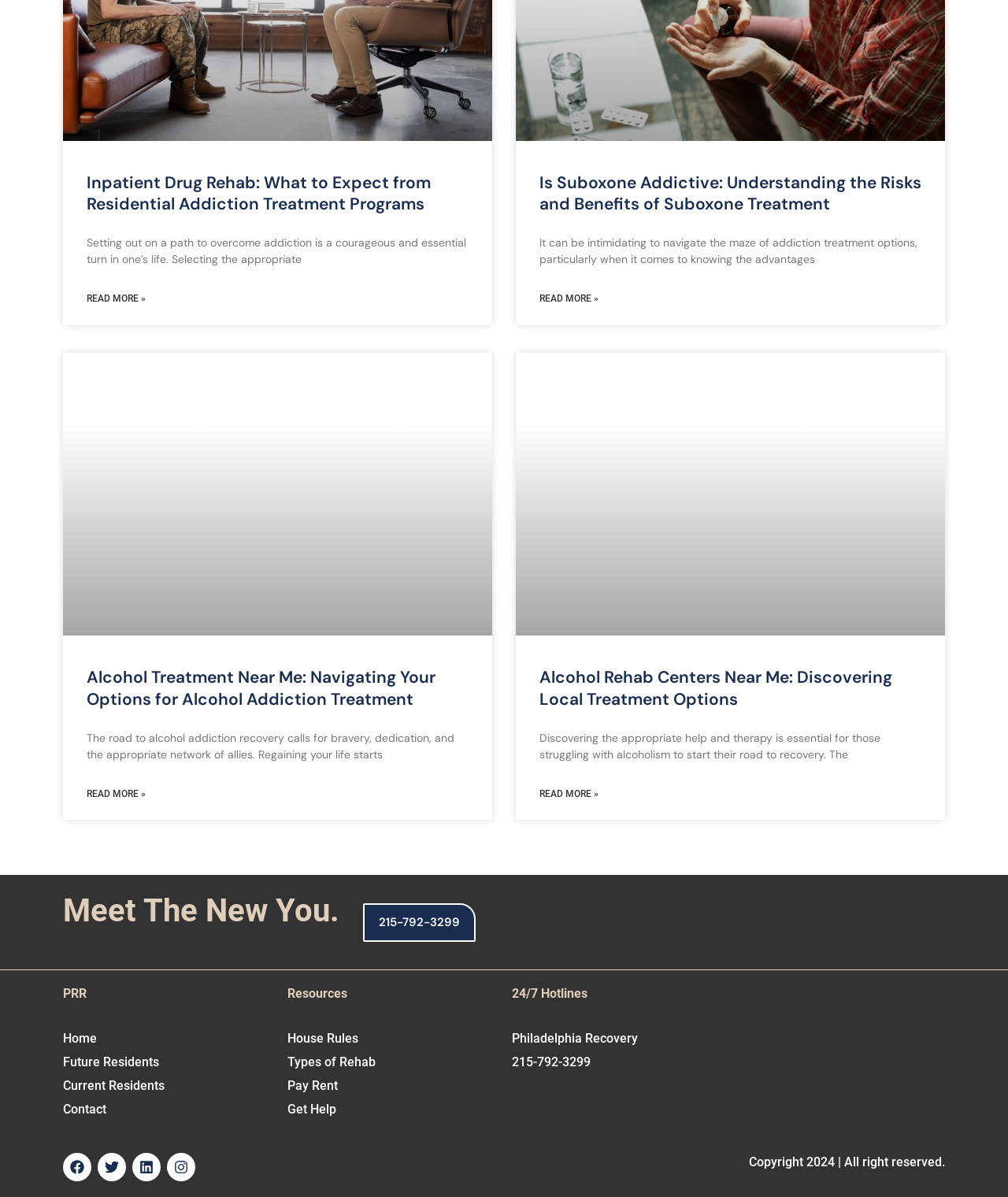For the element described, predict the bounding box coordinates as (top-left x, top-left y, bottom-right x, bottom-right y). All values should be between 0 and 1. Element description: Get Help

[0.285, 0.917, 0.492, 0.937]